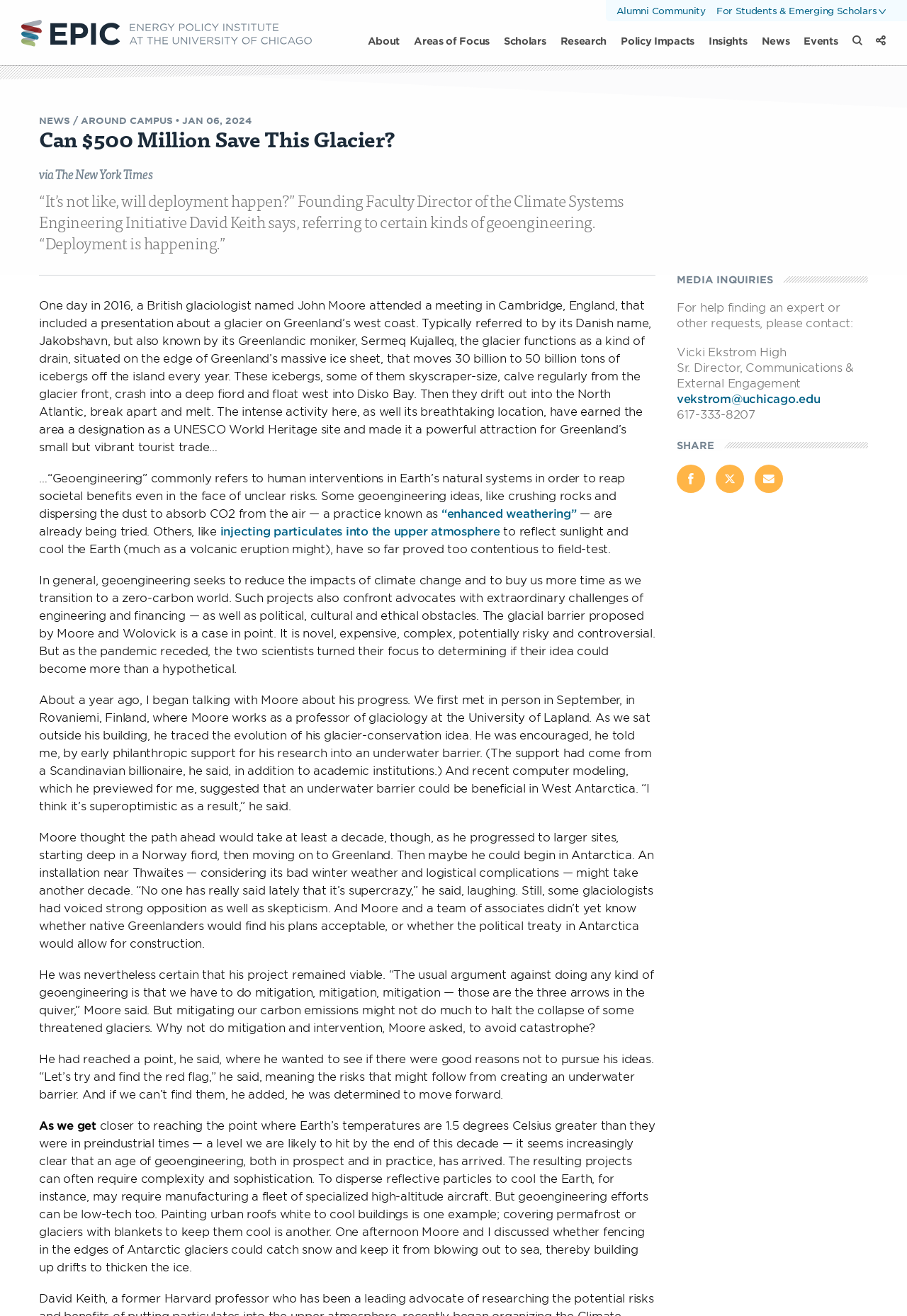Given the content of the image, can you provide a detailed answer to the question?
Who is the founding faculty director of the Climate Systems Engineering Initiative?

The article quotes David Keith, the founding faculty director of the Climate Systems Engineering Initiative, referring to certain kinds of geoengineering.